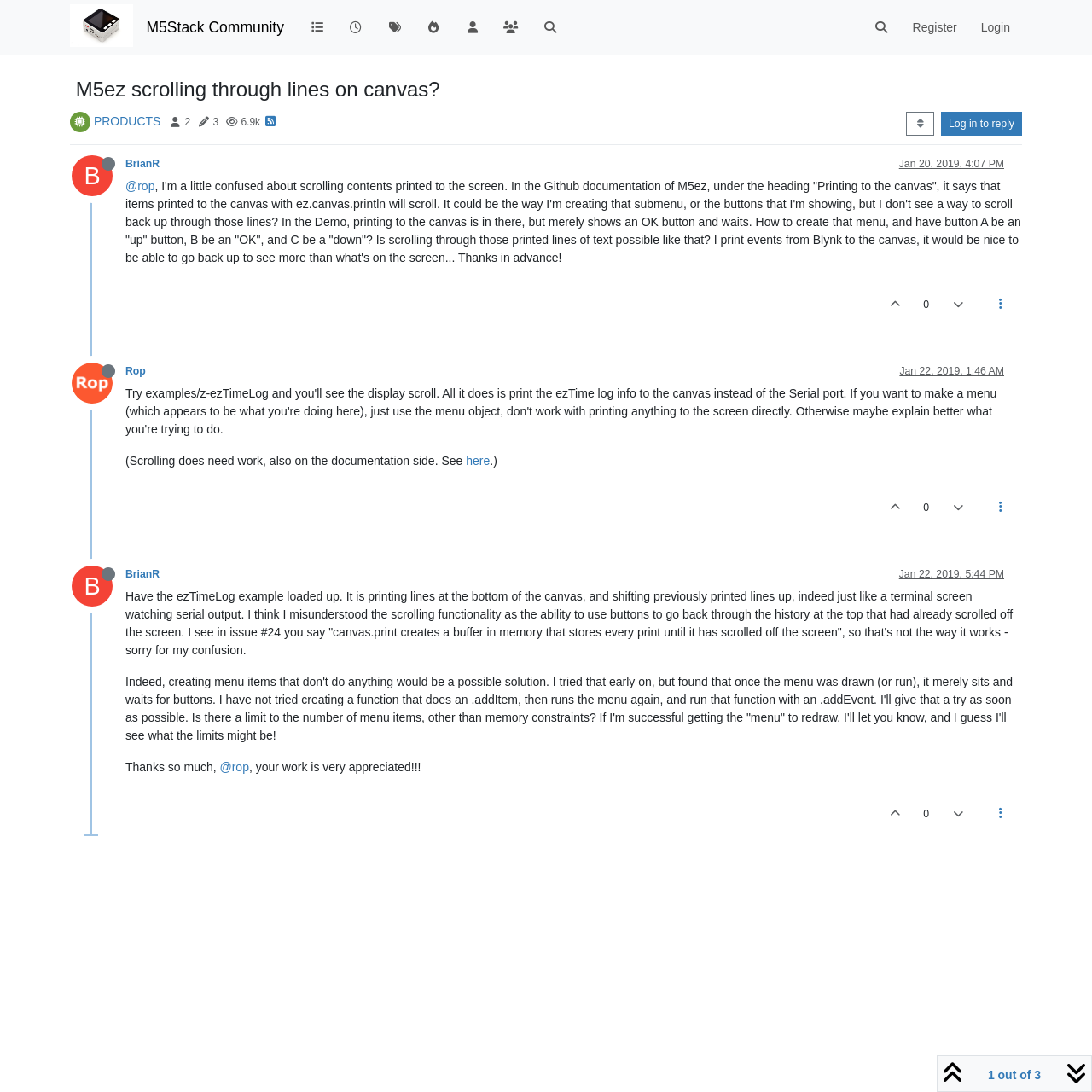What is the title or heading displayed on the webpage?

 M5ez scrolling through lines on canvas?